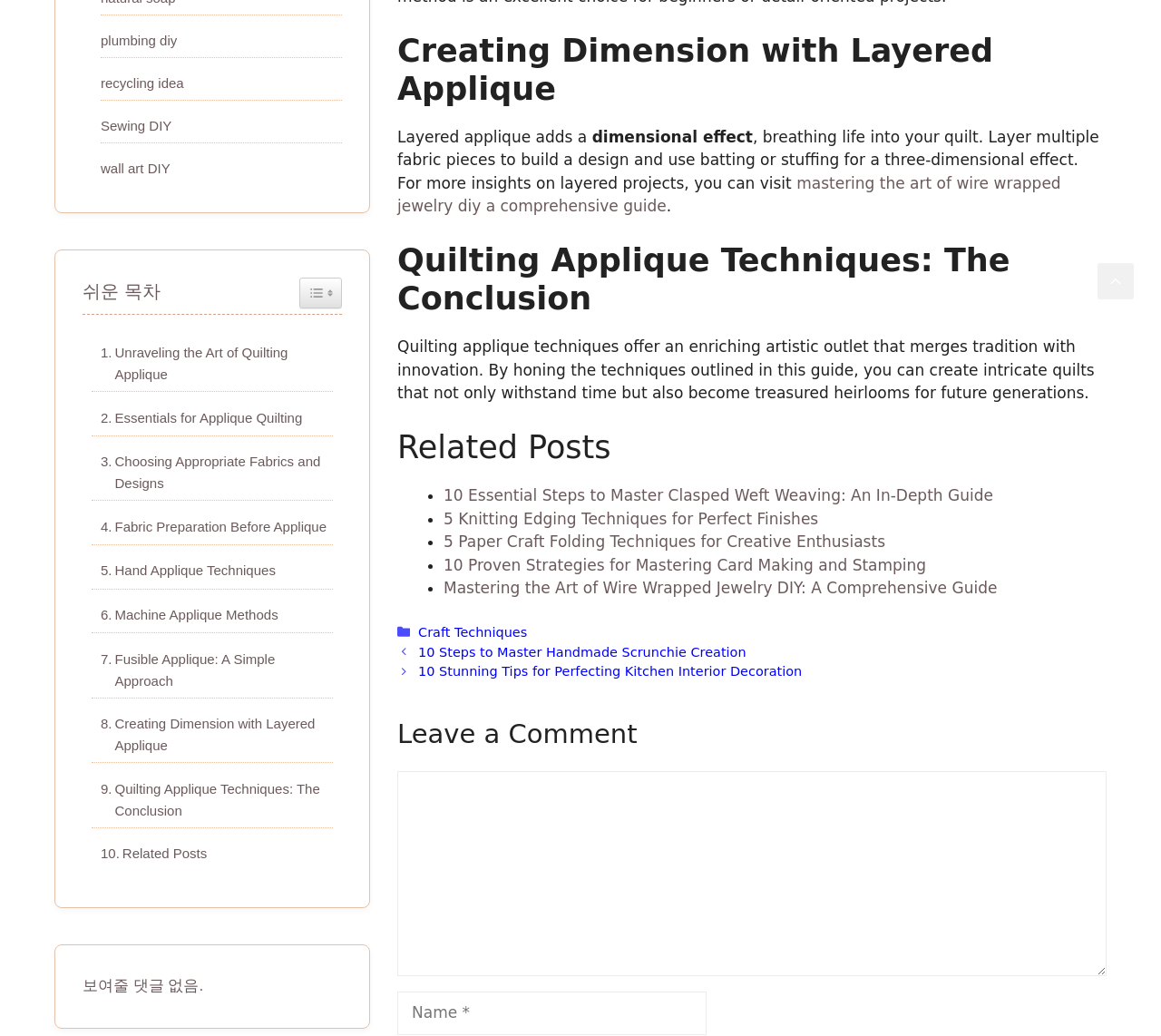What is the last section of the webpage about?
Examine the screenshot and reply with a single word or phrase.

Related Posts